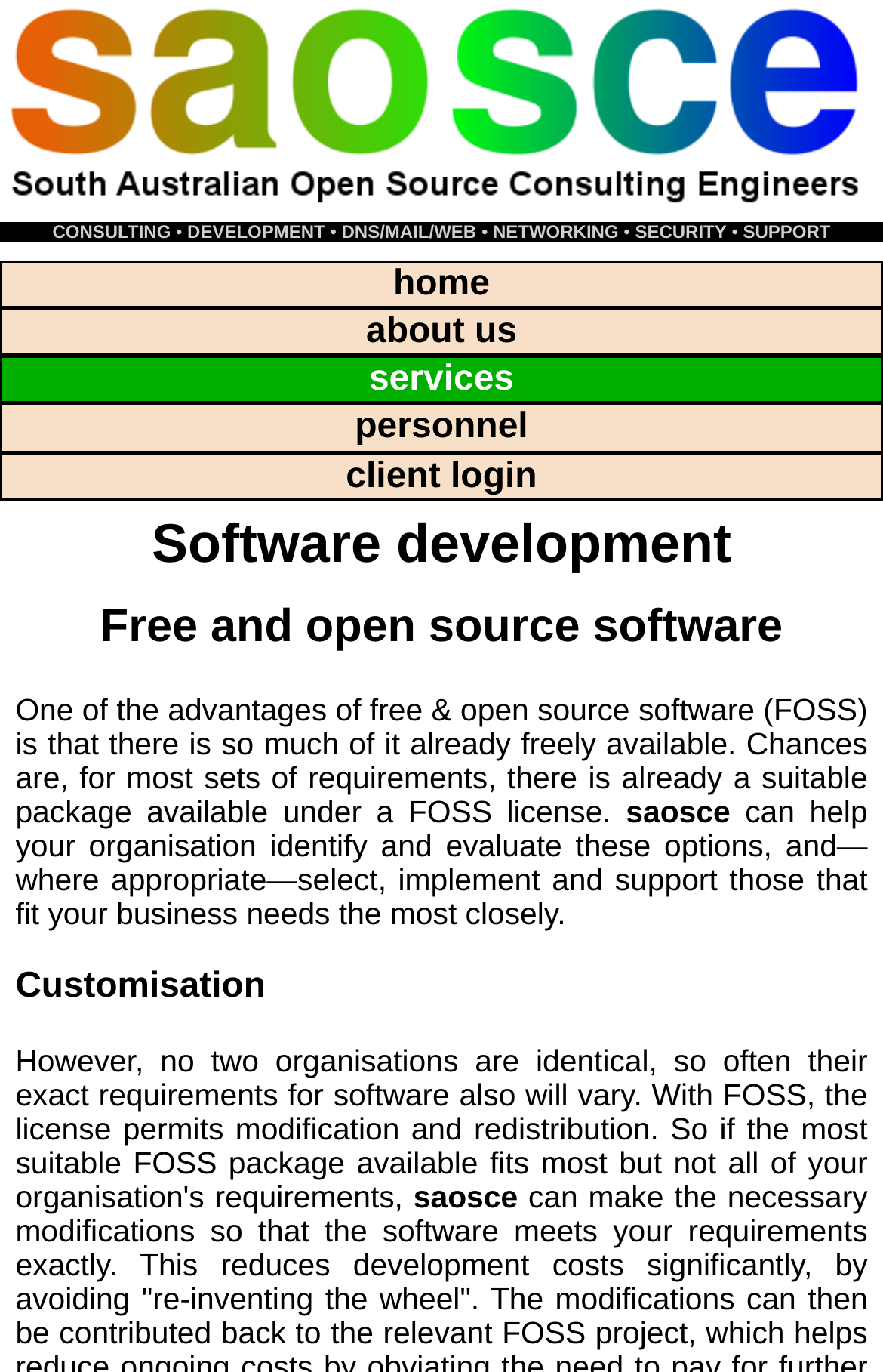What services are offered?
Your answer should be a single word or phrase derived from the screenshot.

Software development, consulting, etc.